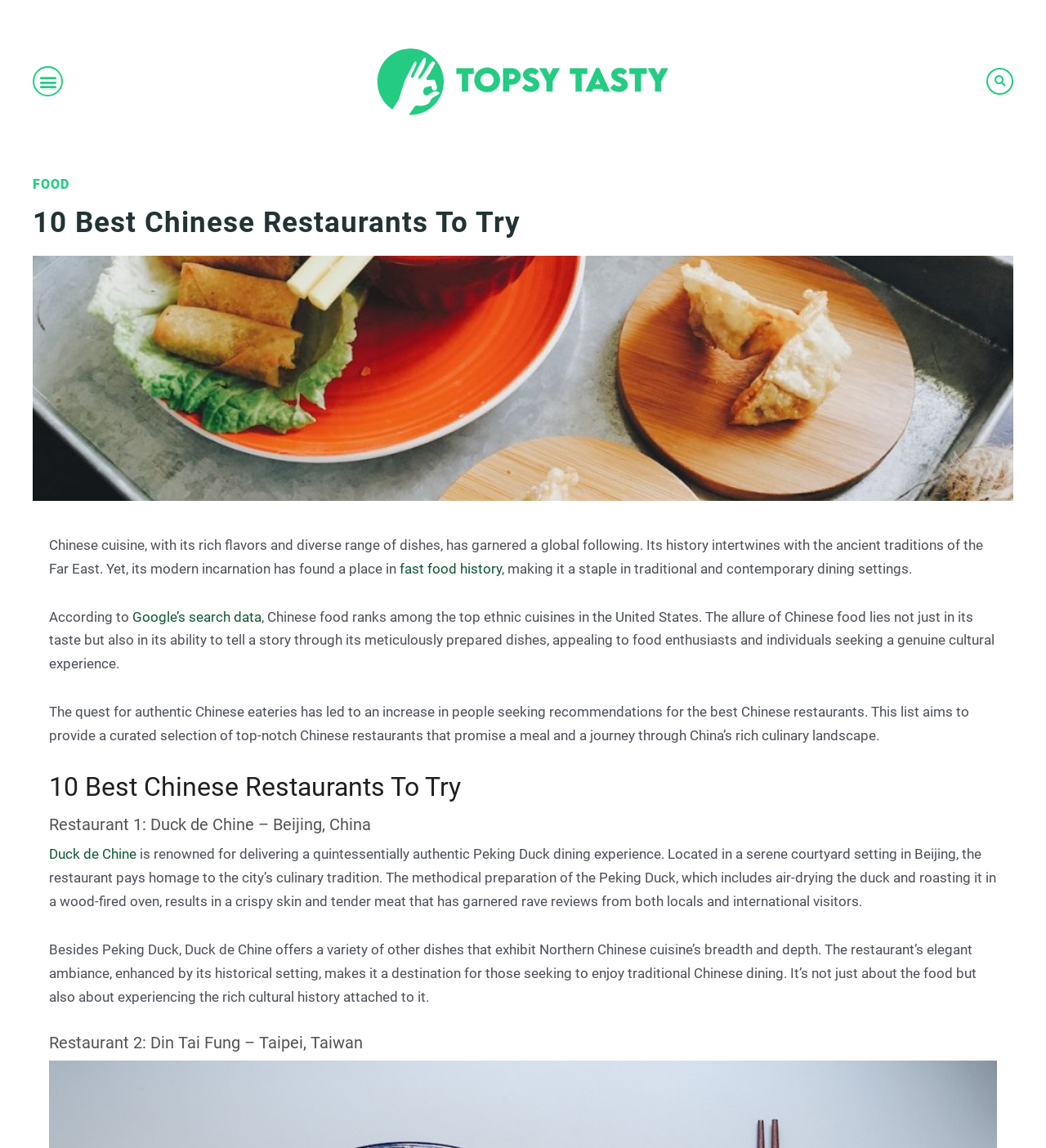Identify and provide the bounding box coordinates of the UI element described: "alt="topsytasty logo"". The coordinates should be formatted as [left, top, right, bottom], with each number being a float between 0 and 1.

[0.352, 0.036, 0.648, 0.107]